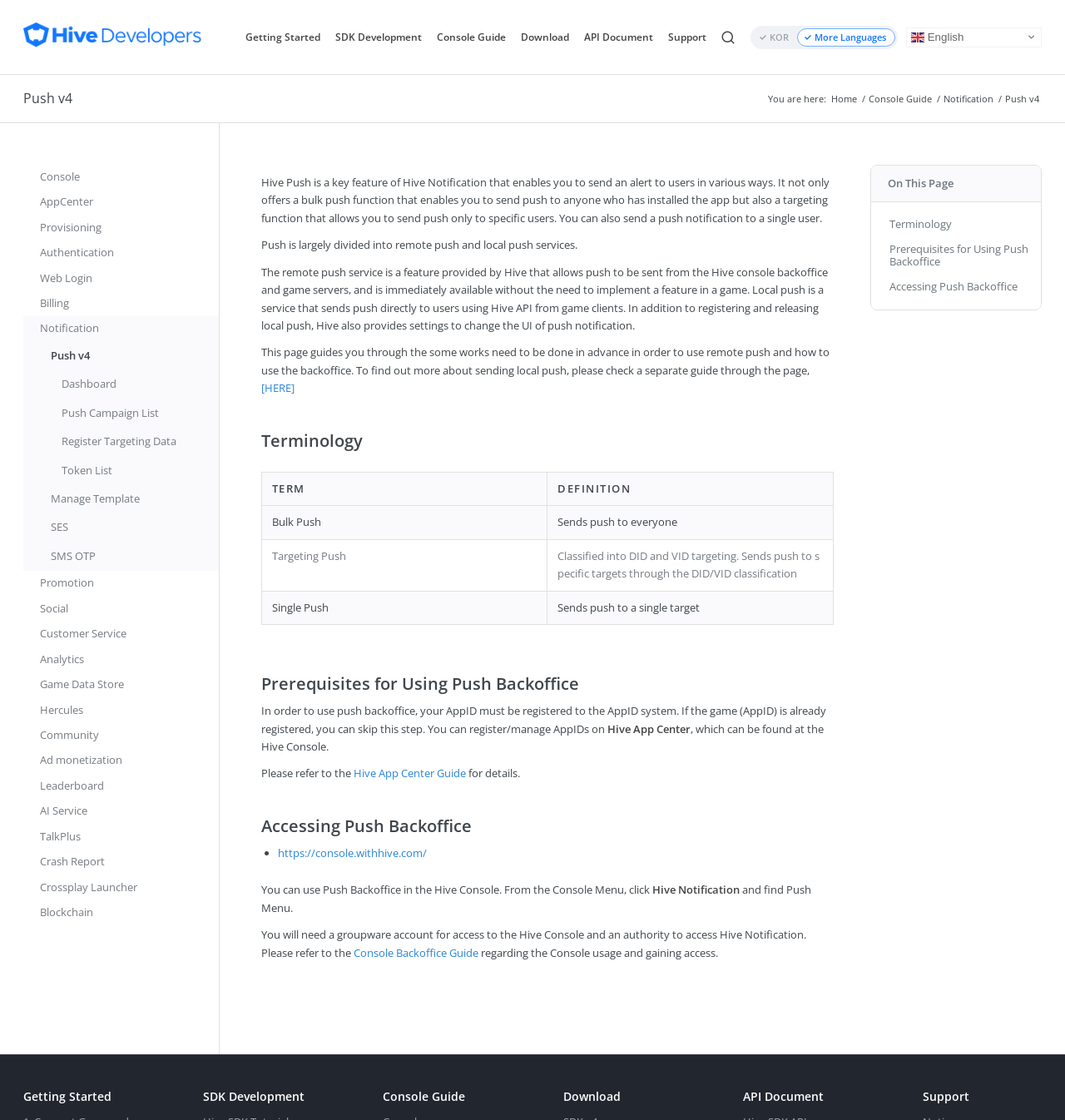Could you highlight the region that needs to be clicked to execute the instruction: "Click on Getting Started"?

[0.223, 0.02, 0.308, 0.046]